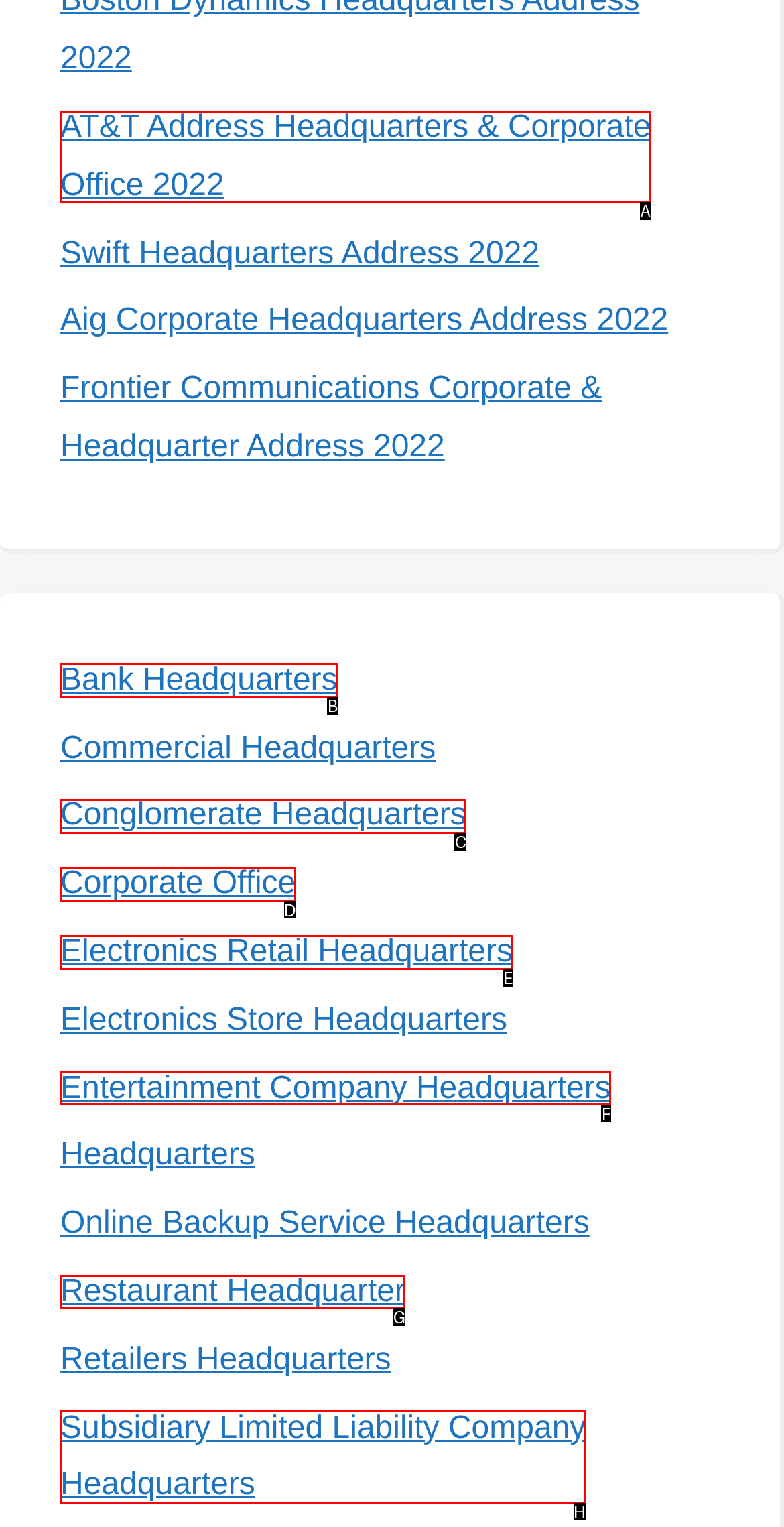Tell me which one HTML element I should click to complete the following task: Check Restaurant Headquarter
Answer with the option's letter from the given choices directly.

G